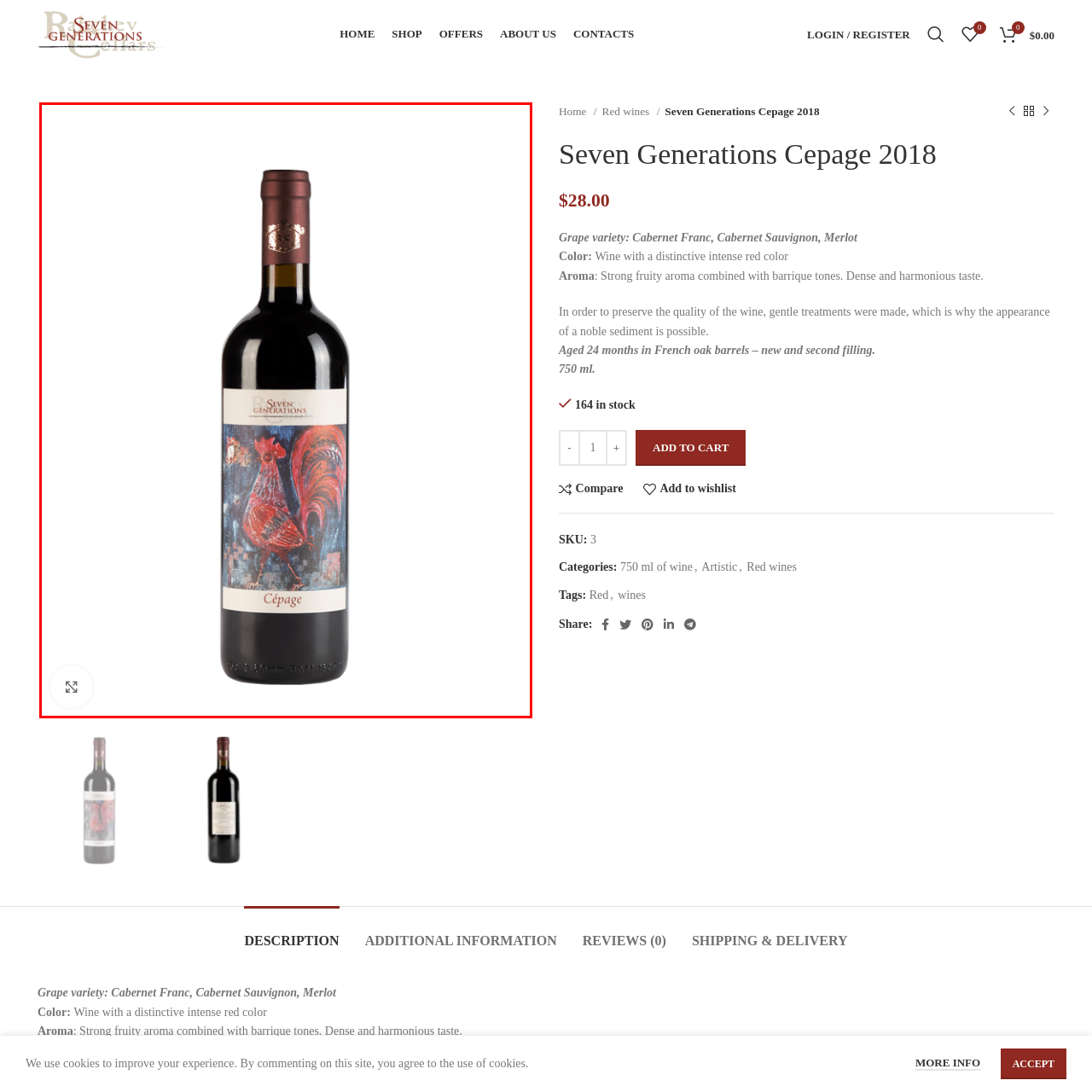How long was the wine aged in French oak barrels?
Review the content shown inside the red bounding box in the image and offer a detailed answer to the question, supported by the visual evidence.

According to the description, the wine was aged for 24 months in French oak barrels, which contributes to its deep and harmonious taste.